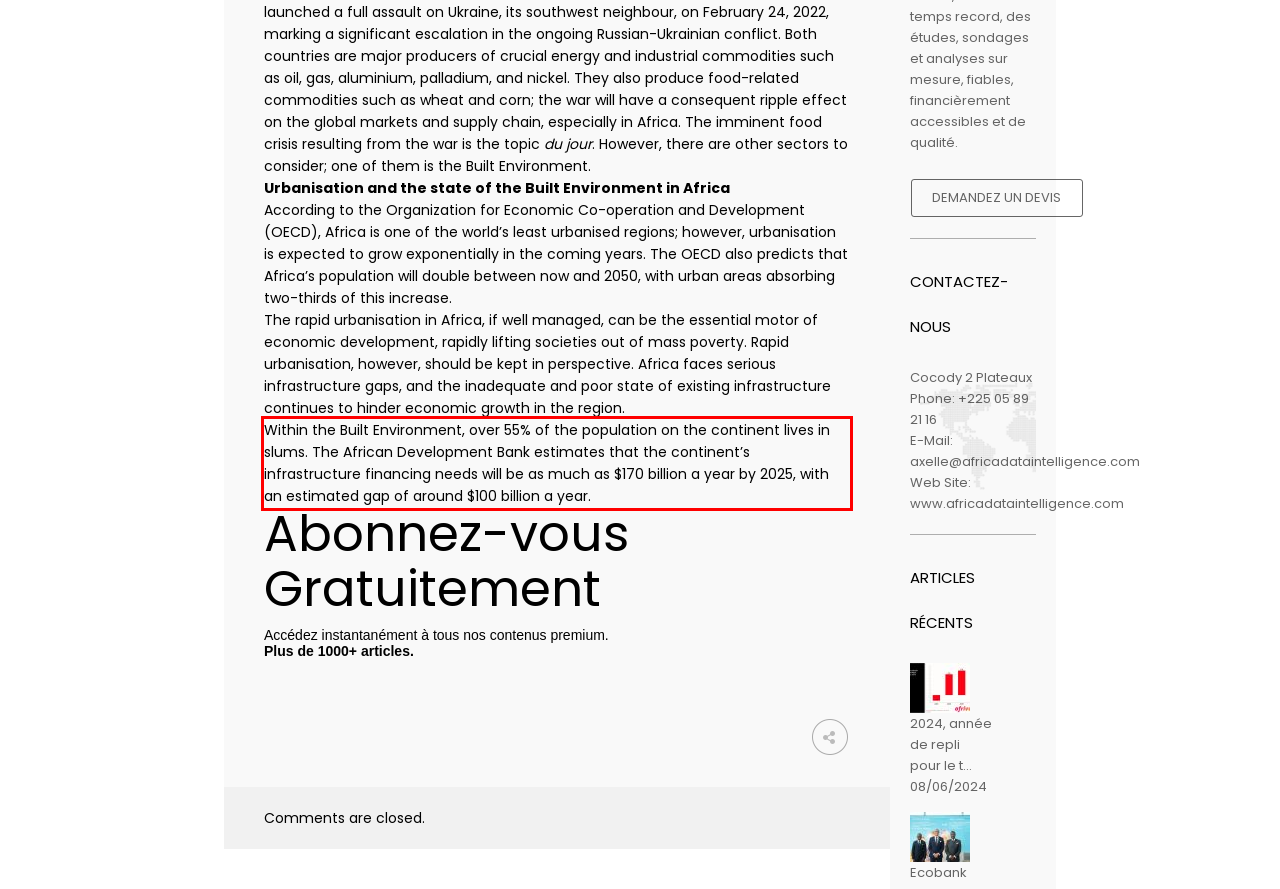You are presented with a webpage screenshot featuring a red bounding box. Perform OCR on the text inside the red bounding box and extract the content.

Within the Built Environment, over 55% of the population on the continent lives in slums. The African Development Bank estimates that the continent’s infrastructure financing needs will be as much as $170 billion a year by 2025, with an estimated gap of around $100 billion a year.